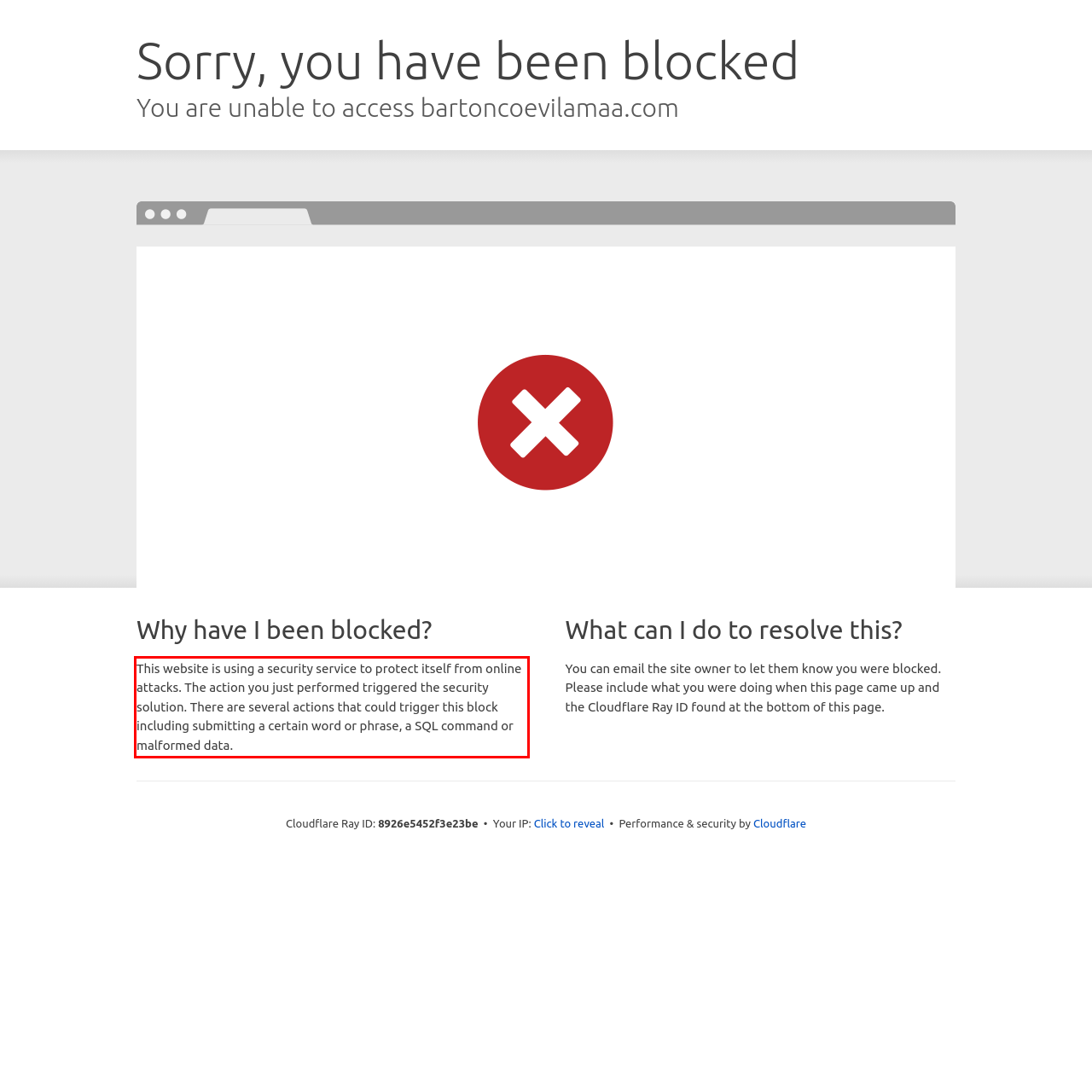Given a screenshot of a webpage containing a red bounding box, perform OCR on the text within this red bounding box and provide the text content.

This website is using a security service to protect itself from online attacks. The action you just performed triggered the security solution. There are several actions that could trigger this block including submitting a certain word or phrase, a SQL command or malformed data.